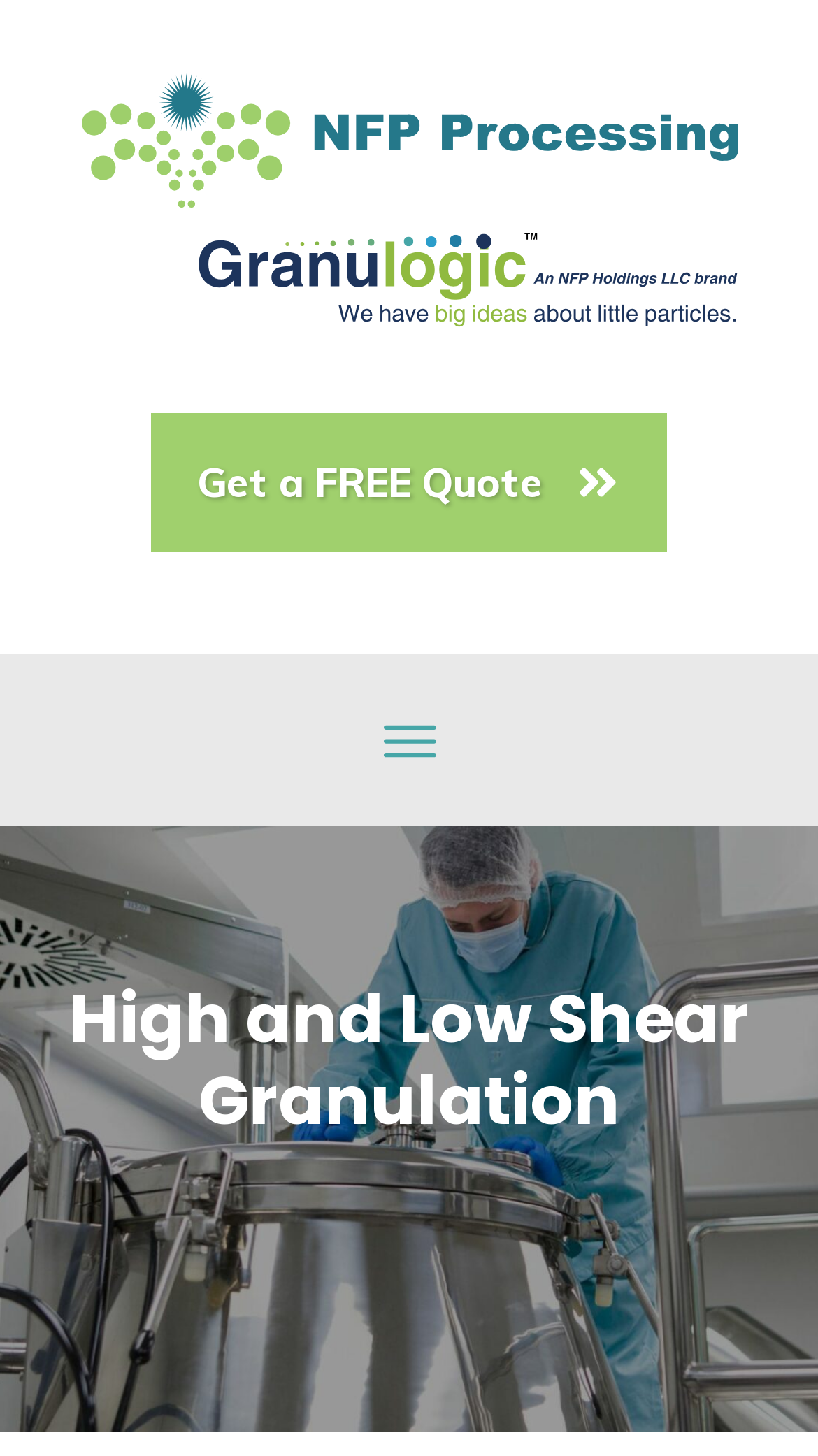What is the main topic of the webpage?
Provide a fully detailed and comprehensive answer to the question.

The main heading of the webpage is 'High and Low Shear Granulation', which suggests that the webpage is primarily about granulation services, specifically high and low shear granulation.